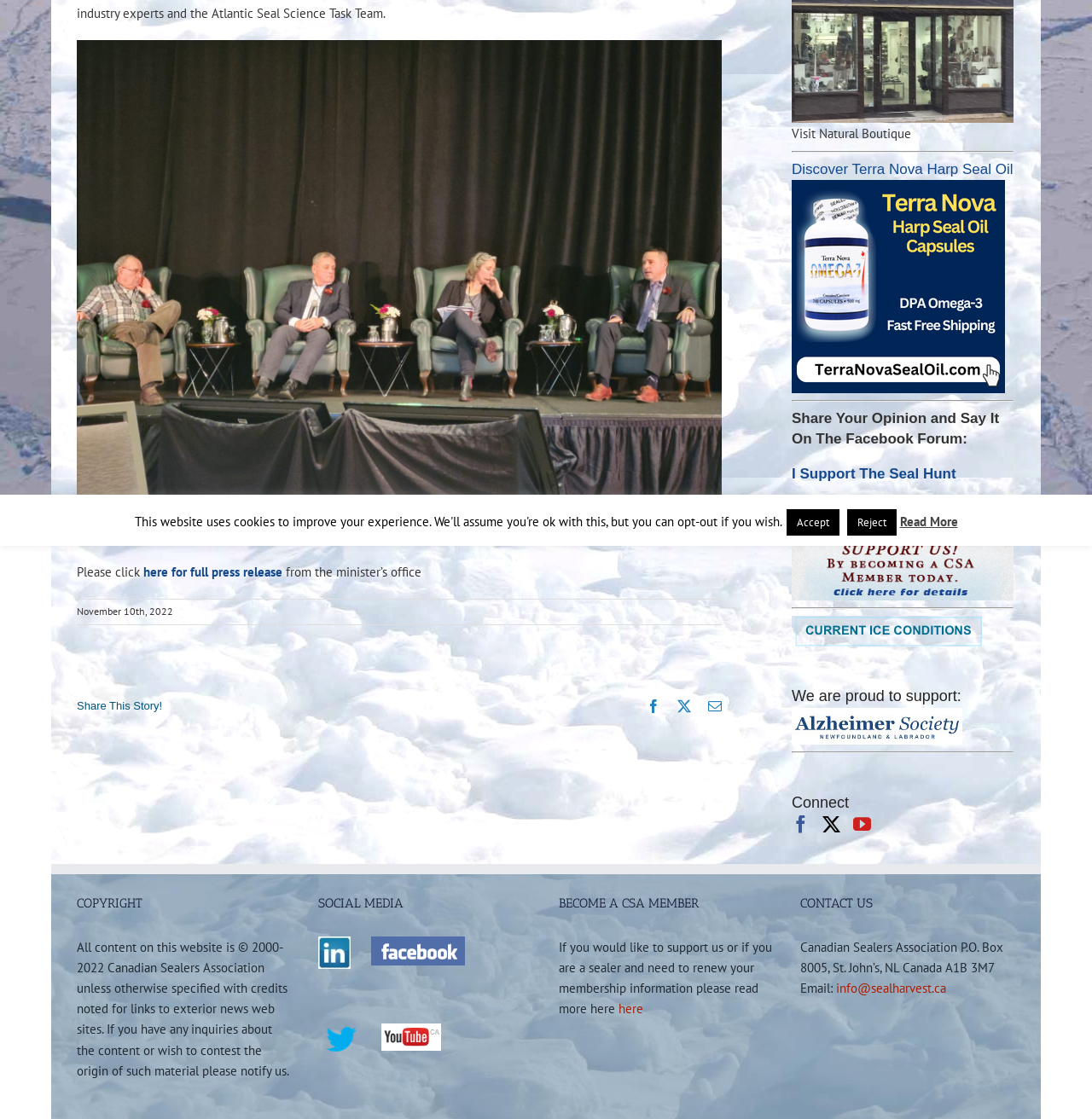Return the bounding box coordinates of the UI element that corresponds to this description: "Go to Top". The coordinates must be given as four float numbers in the range of 0 and 1, [left, top, right, bottom].

[0.904, 0.461, 0.941, 0.488]